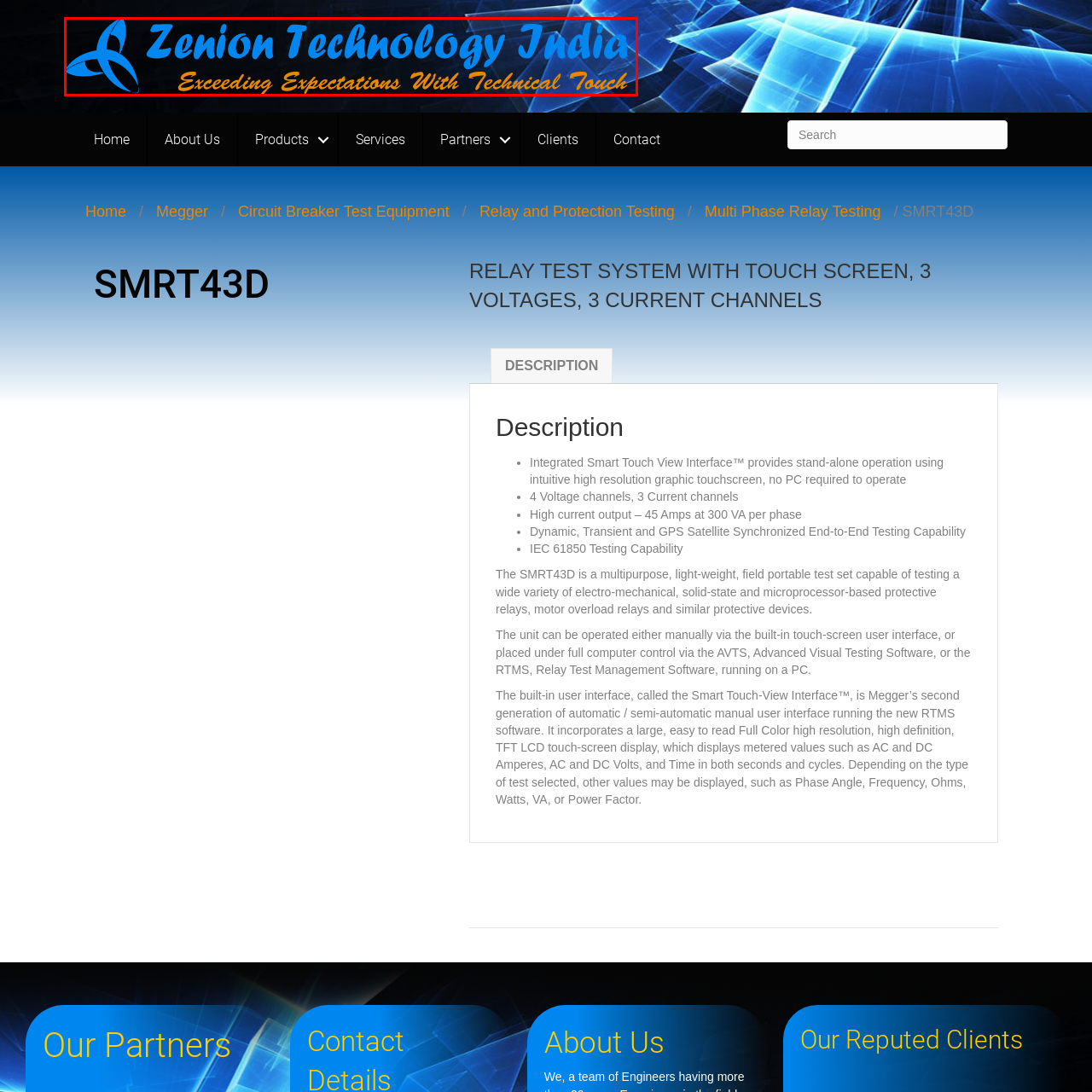Direct your attention to the image encased in a red frame, What is the tagline of the company? Please answer in one word or a brief phrase.

Exceeding Expectations With Technical Touch